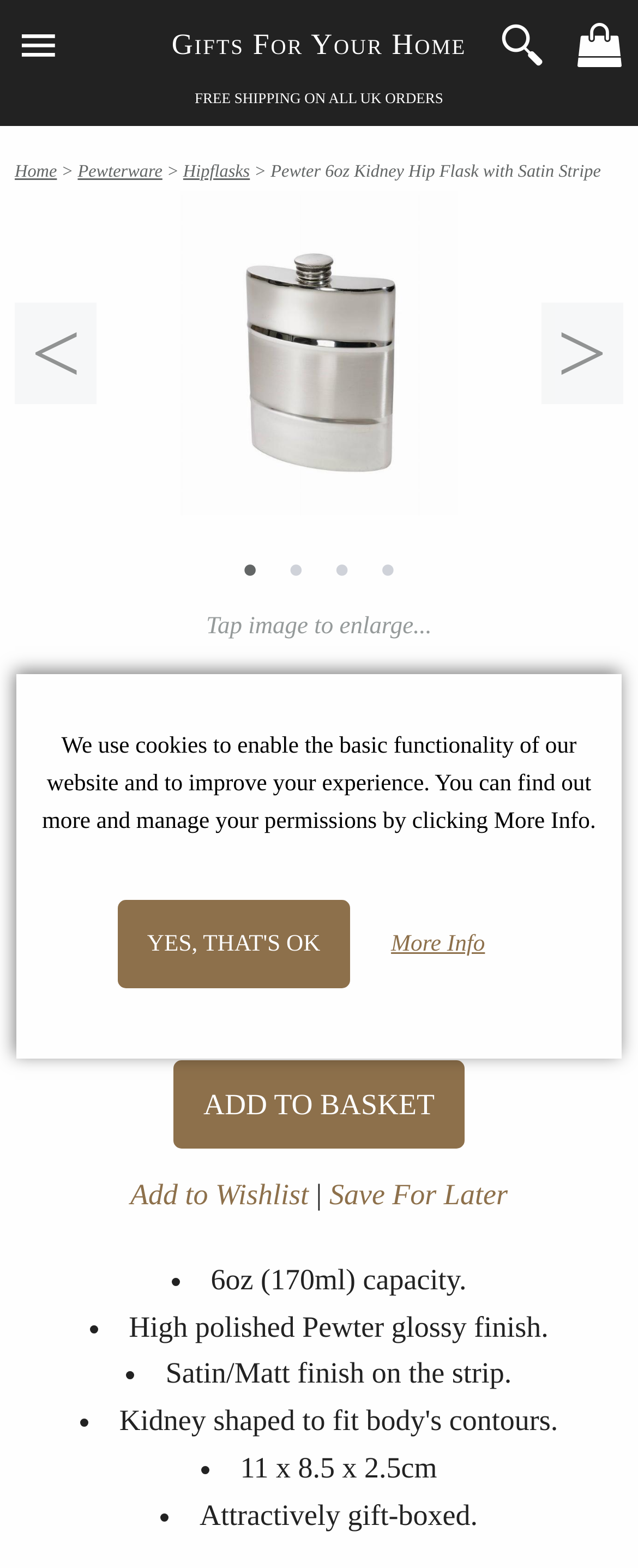What is the capacity of the hip flask?
Answer briefly with a single word or phrase based on the image.

6oz (170ml)